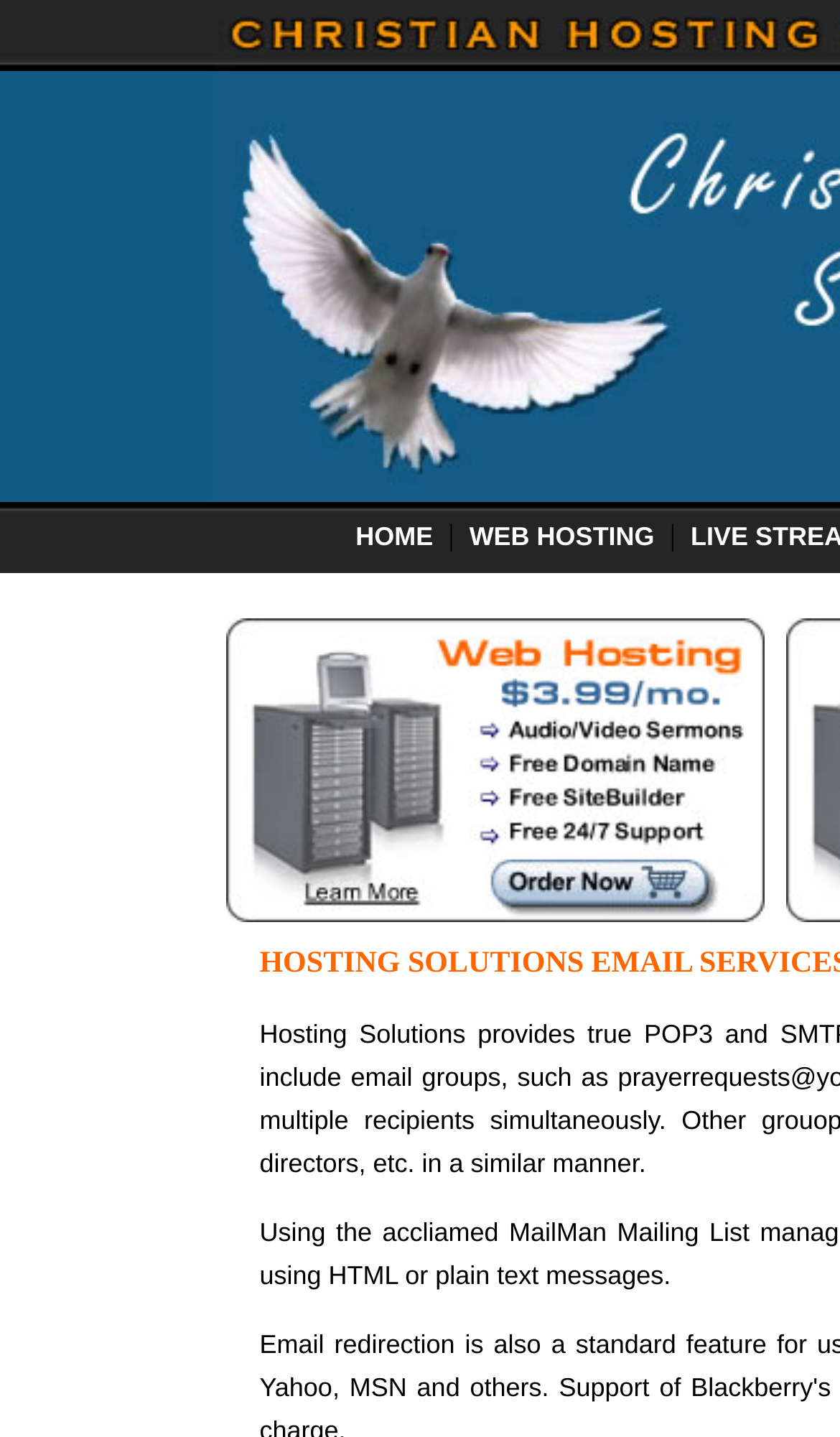What is the purpose of the 'Free, Easy Website Builder' feature?
Give a single word or phrase answer based on the content of the image.

To create a website